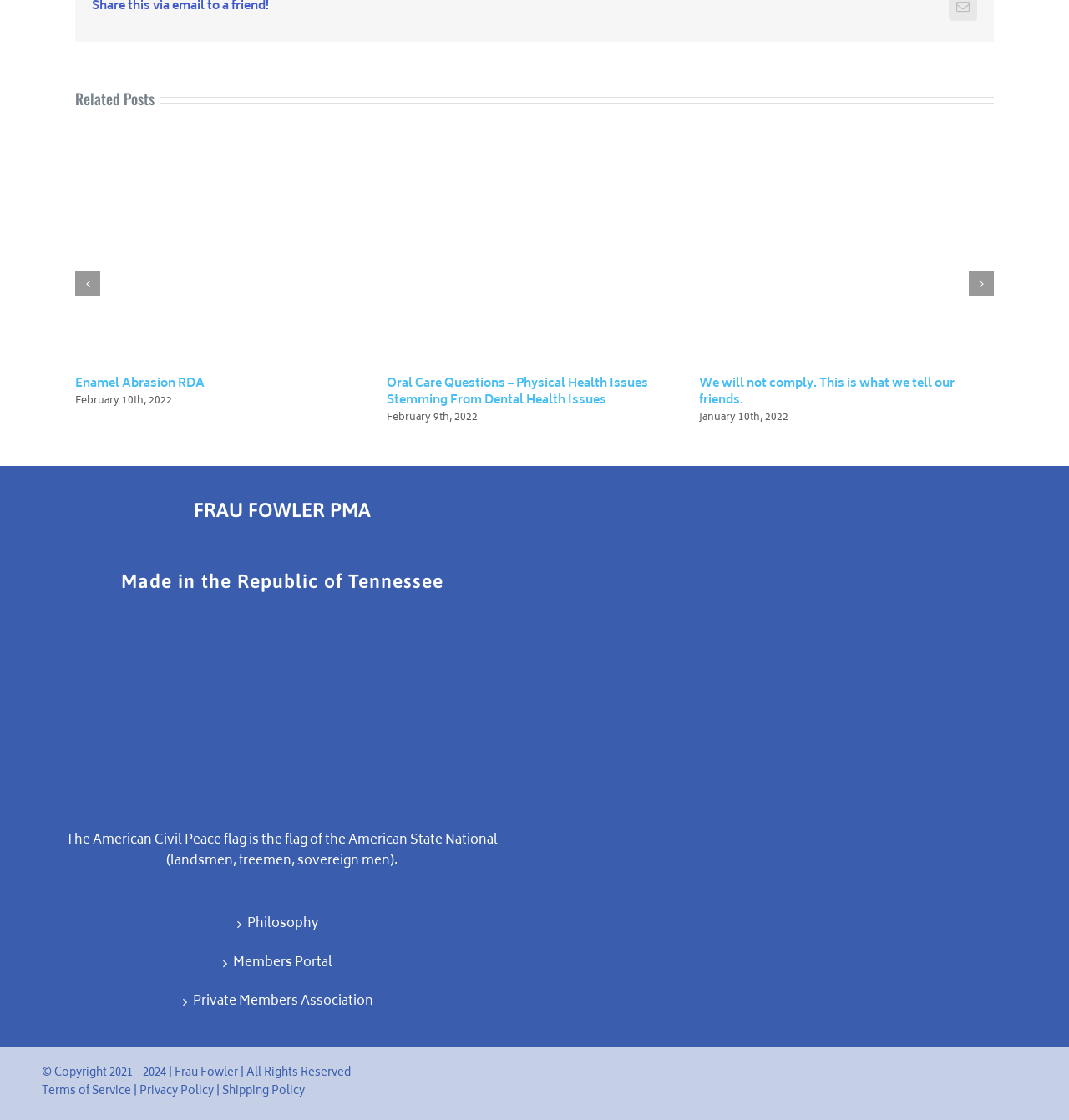Please specify the bounding box coordinates of the region to click in order to perform the following instruction: "View 'Oral Care Questions – Physical Health Issues Stemming From Dental Health Issues'".

[0.07, 0.329, 0.346, 0.531]